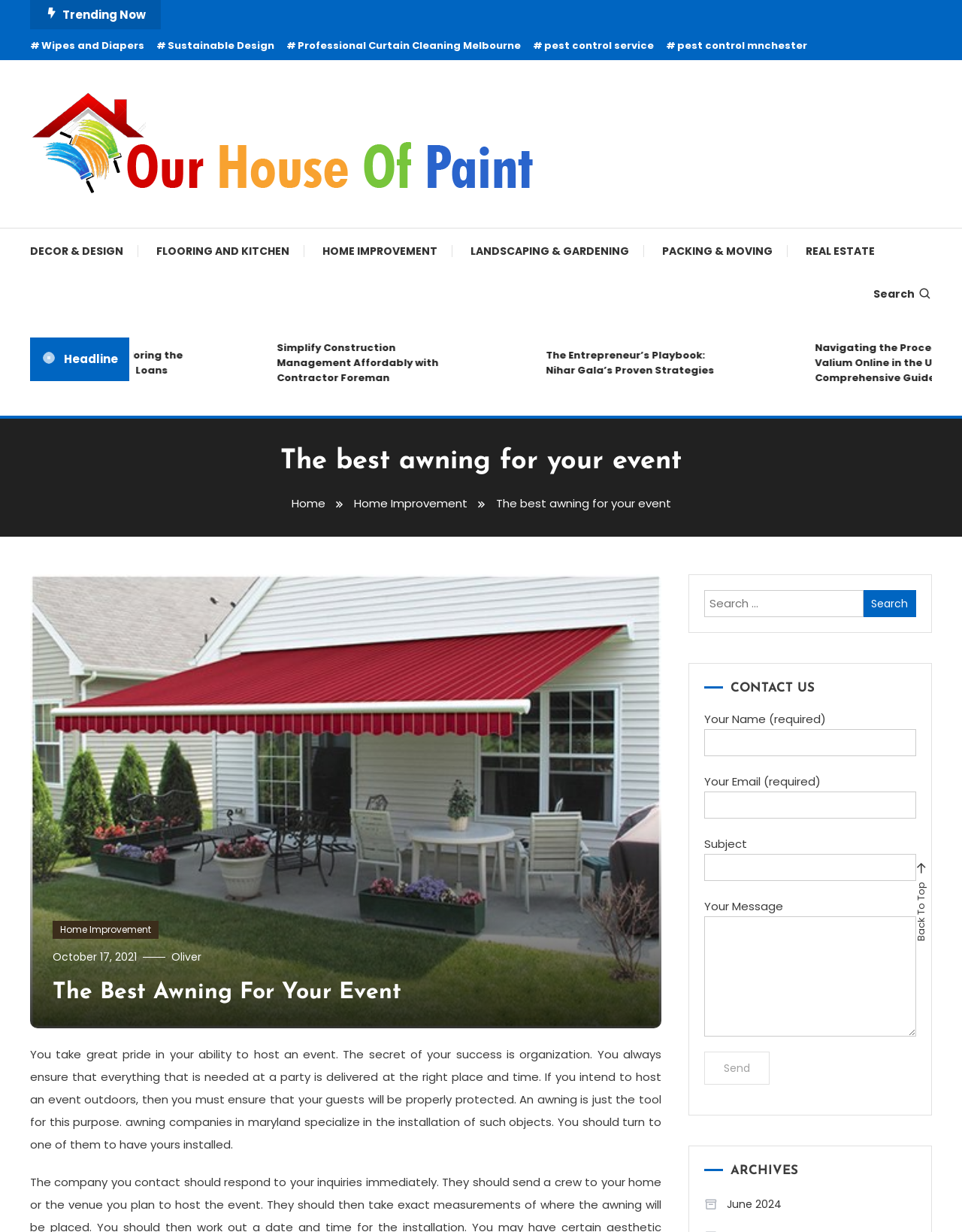What is the function of the search bar?
Could you please answer the question thoroughly and with as much detail as possible?

The search bar on the webpage allows users to search for specific articles or topics, making it easier to find relevant information on the website.